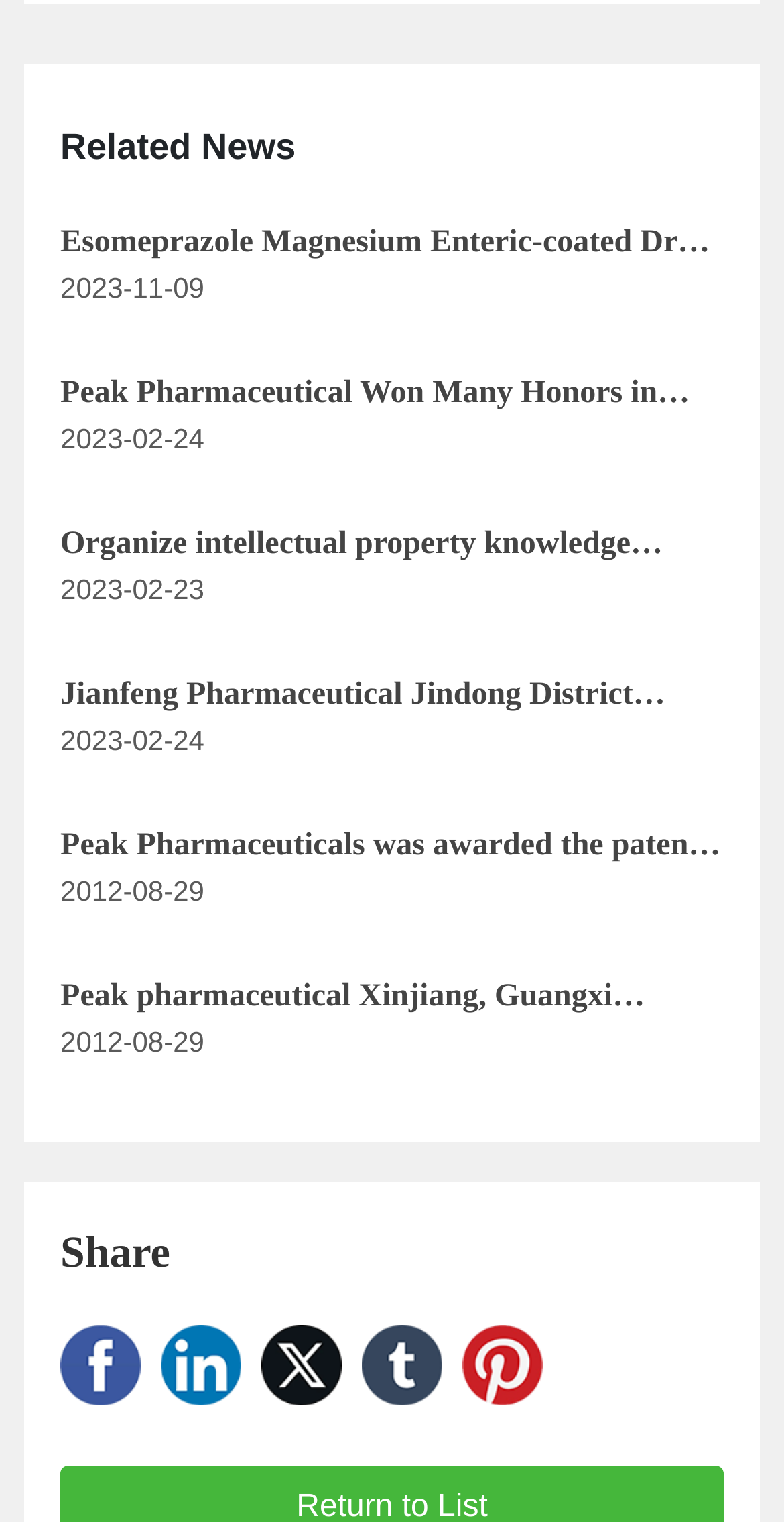What is the vertical position of the 'JIANFENG' links relative to the 'Related News' heading?
Based on the content of the image, thoroughly explain and answer the question.

By comparing the y1 and y2 coordinates of the 'Related News' heading and the 'JIANFENG' links, I determined that the 'JIANFENG' links are positioned below the 'Related News' heading.